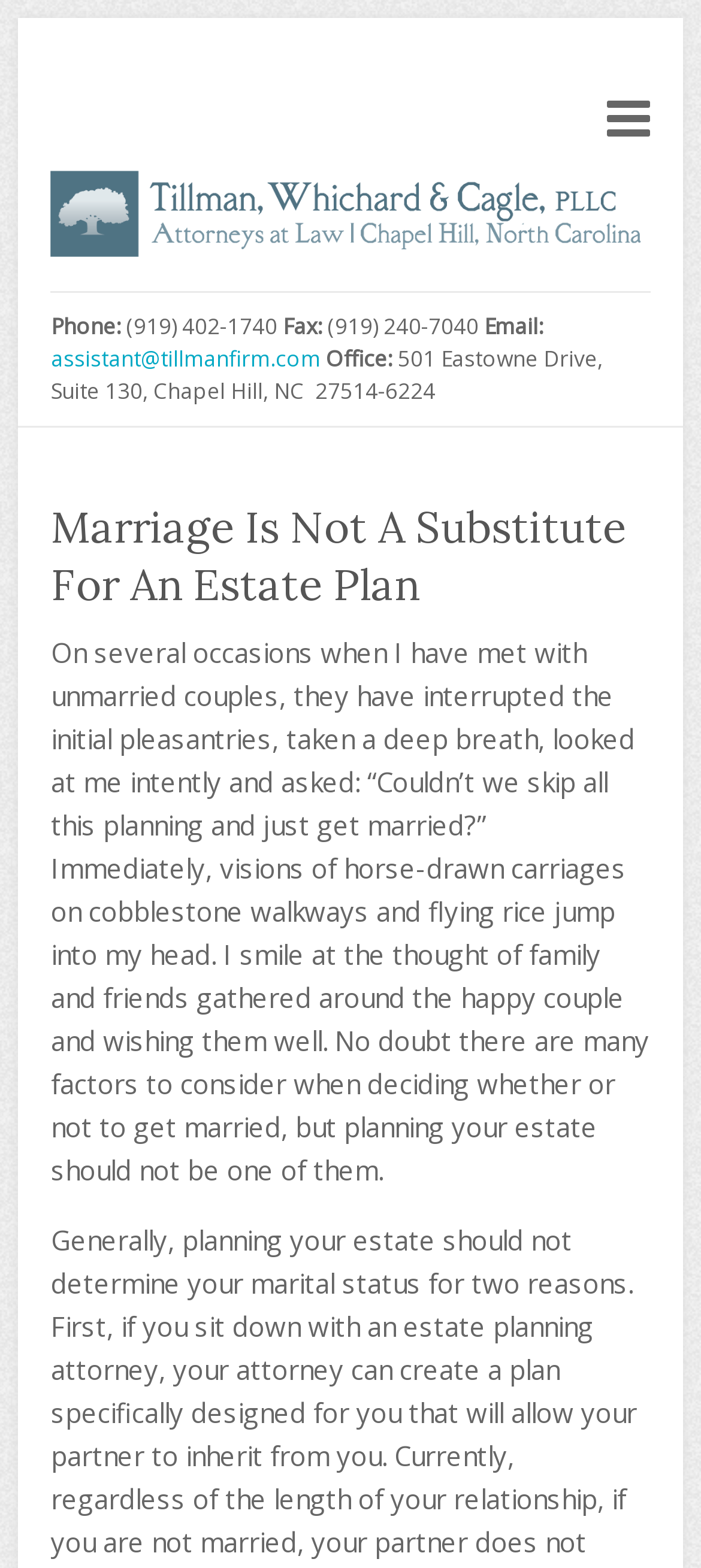Please find the top heading of the webpage and generate its text.

Marriage Is Not A Substitute For An Estate Plan